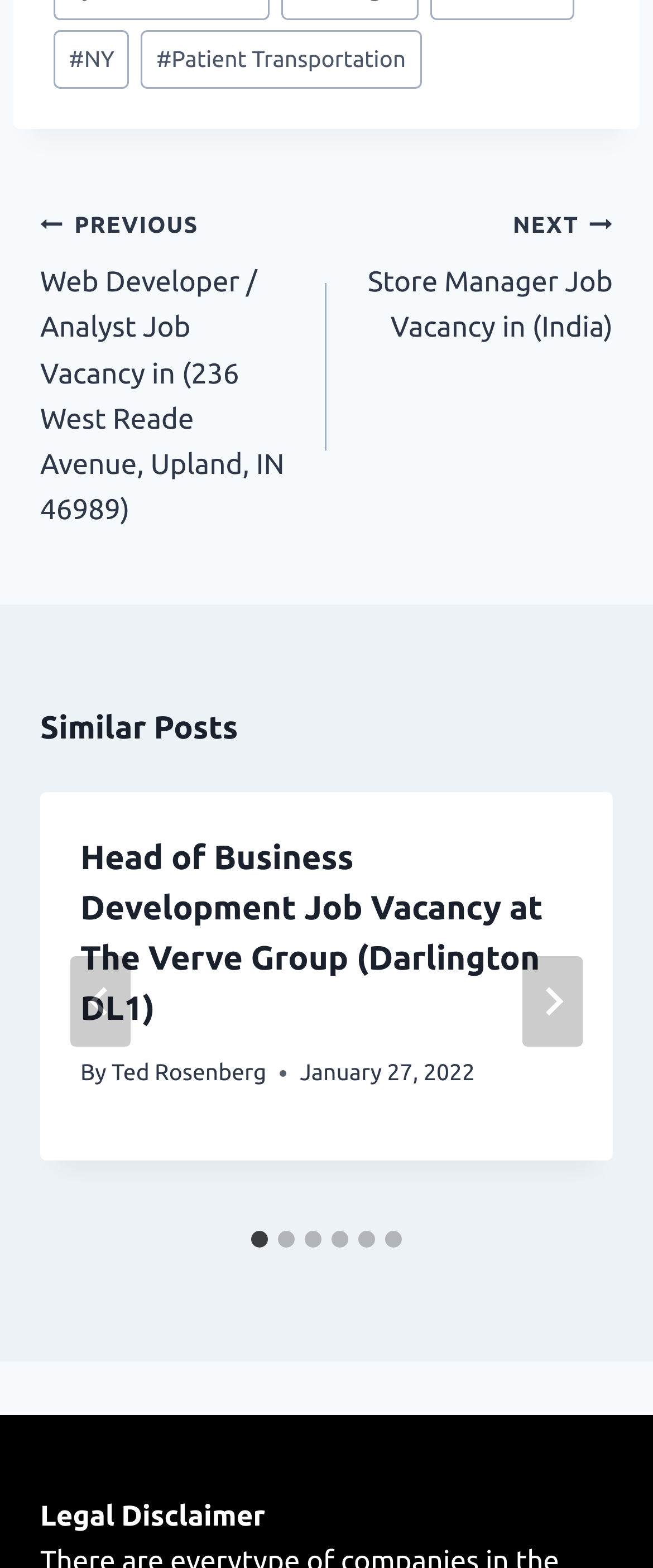Specify the bounding box coordinates of the region I need to click to perform the following instruction: "Visit the 'FUNdamentals' website". The coordinates must be four float numbers in the range of 0 to 1, i.e., [left, top, right, bottom].

None